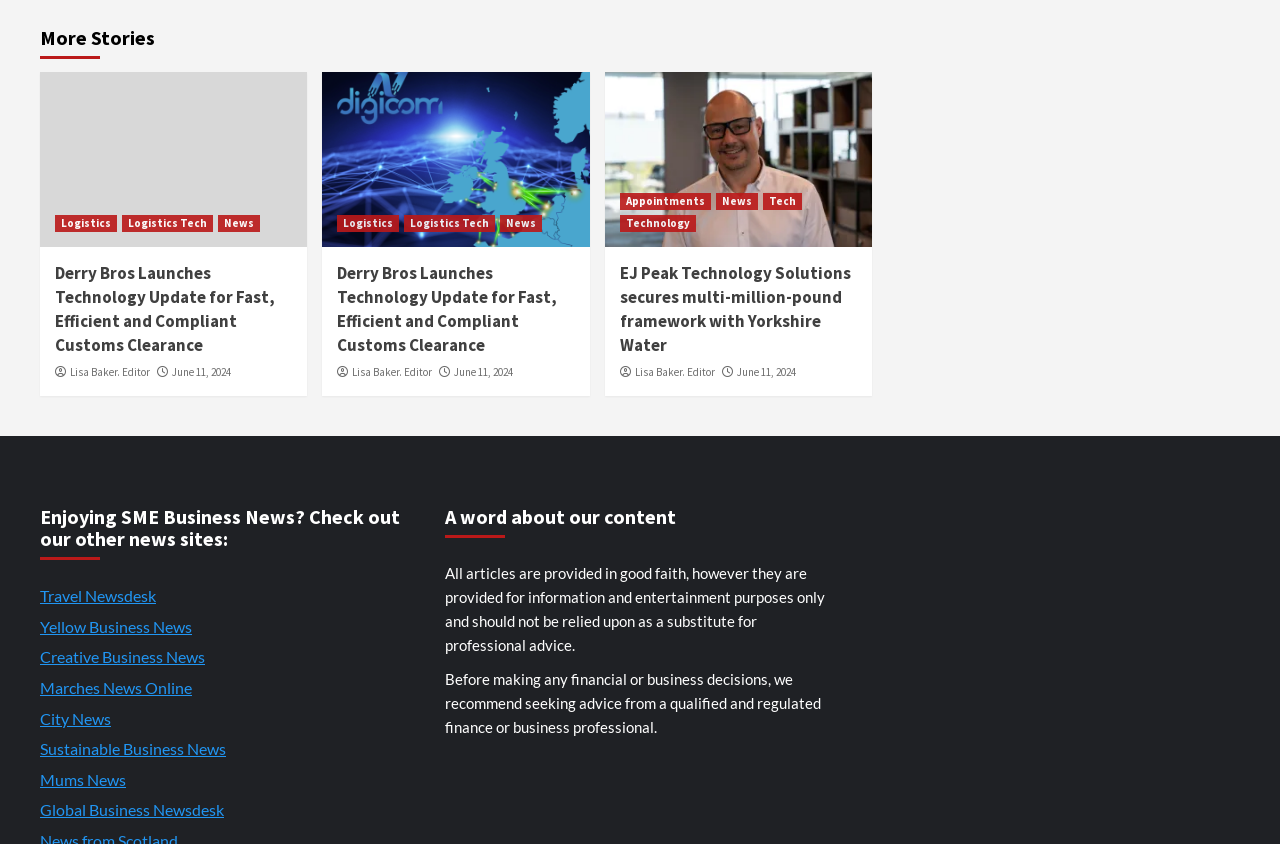Please identify the bounding box coordinates of where to click in order to follow the instruction: "Click on 'Logistics' link".

[0.043, 0.255, 0.091, 0.275]